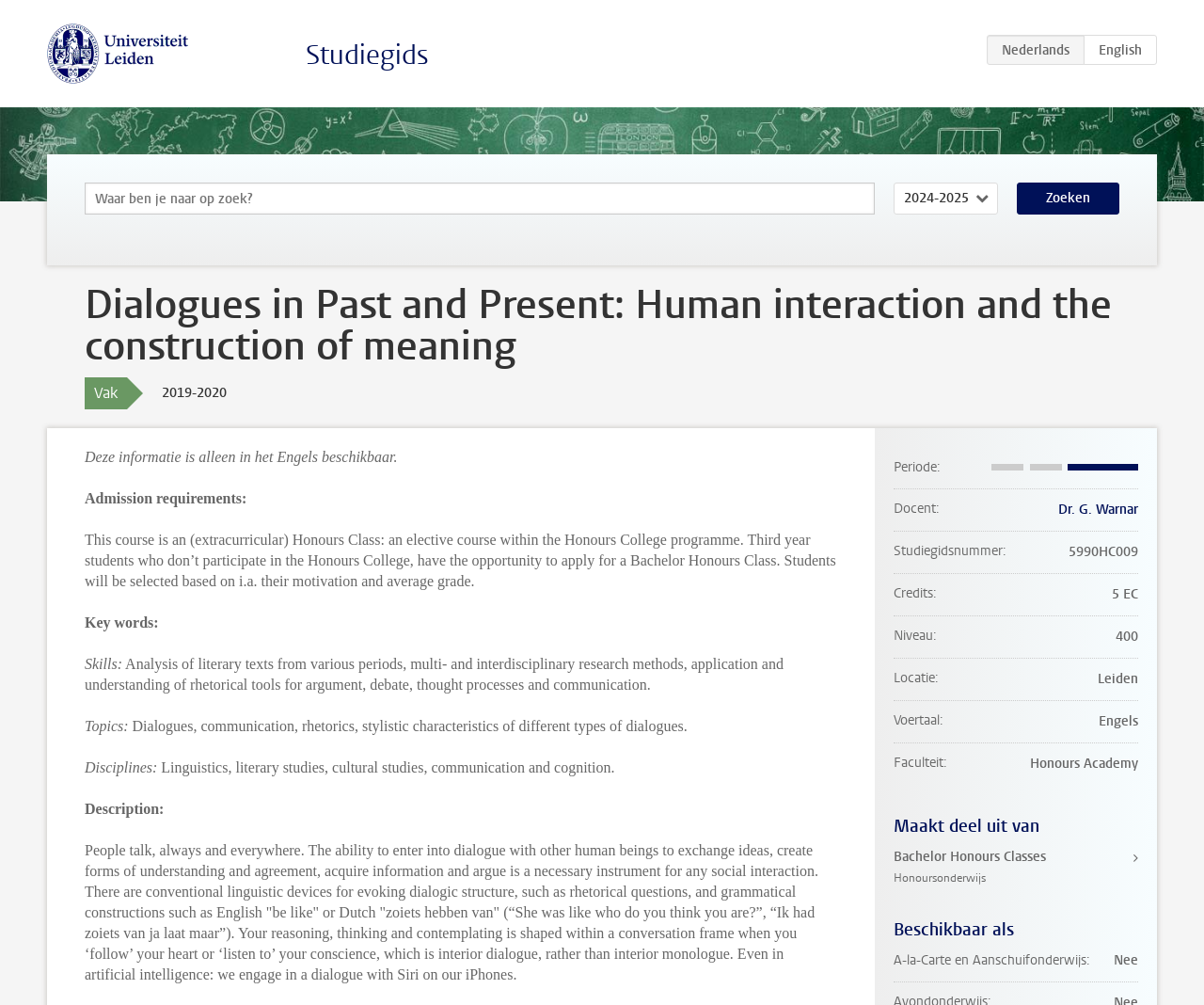Generate a thorough explanation of the webpage's elements.

This webpage is about a course description for "Dialogues in Past and Present: Human interaction and the construction of meaning" at Leiden University. At the top of the page, there is a logo of Leiden University and a link to the university's website. Below the logo, there are links to "Studiegids" and "ENEnglish" on the top-right corner.

The main content of the page is divided into sections. The first section has a heading "Dialogues in Past and Present: Human interaction and the construction of meaning" followed by a brief description of the course. Below this, there are details about the course, including "Vak" (course), "2019-2020" (academic year), and a note that the information is only available in English.

The next section is about admission requirements, which includes a description of the course as an elective within the Honours College programme. This is followed by sections on key words, skills, topics, disciplines, and a detailed description of the course.

On the right side of the page, there is a search box and a combo box to select the academic year. Below these, there is a button "Zoeken" (Search). Further down, there is a description list with terms and details about the course, including period, instructor, study guide number, credits, level, location, language, and faculty.

The page also has two headings, "Maakt deel uit van" (Part of) and "Beschikbaar als" (Available as), which provide additional information about the course.